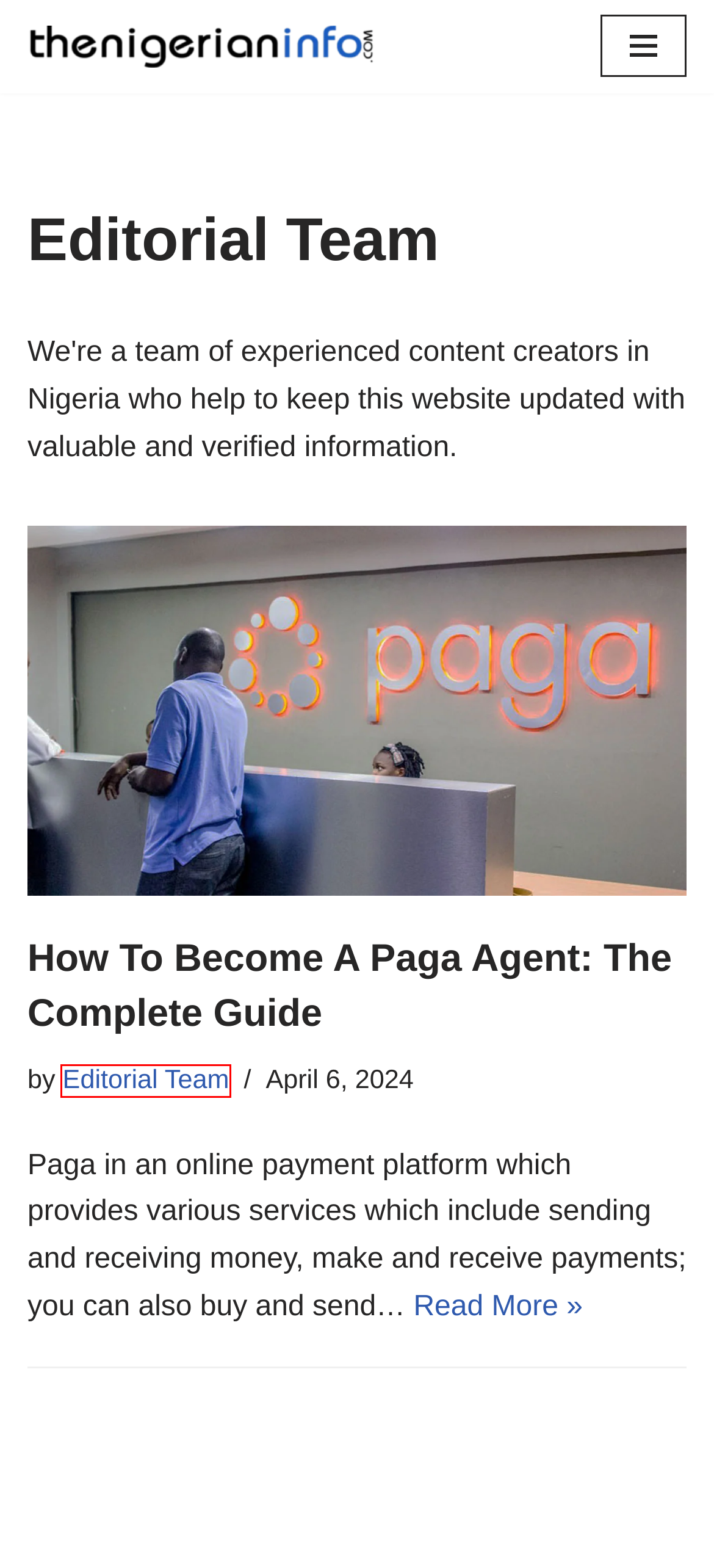Observe the provided screenshot of a webpage that has a red rectangle bounding box. Determine the webpage description that best matches the new webpage after clicking the element inside the red bounding box. Here are the candidates:
A. Top Richest Men In Ekiti State & Net Worth – TheNigerianInfo
B. Top 10 Hated Tribes In Nigeria  – TheNigerianInfo
C. TheNigerianInfo – Top Rated Website For Nigerian Information
D. Top 10 Strongest Tribes In Nigeria – TheNigerianInfo
E. Top 10 Best Secondary Schools In Nigeria – TheNigerianInfo
F. Editorial Team – TheNigerianInfo
G. Disclaimer – TheNigerianInfo
H. How To Become A Paga Agent: The Complete Guide – TheNigerianInfo

F